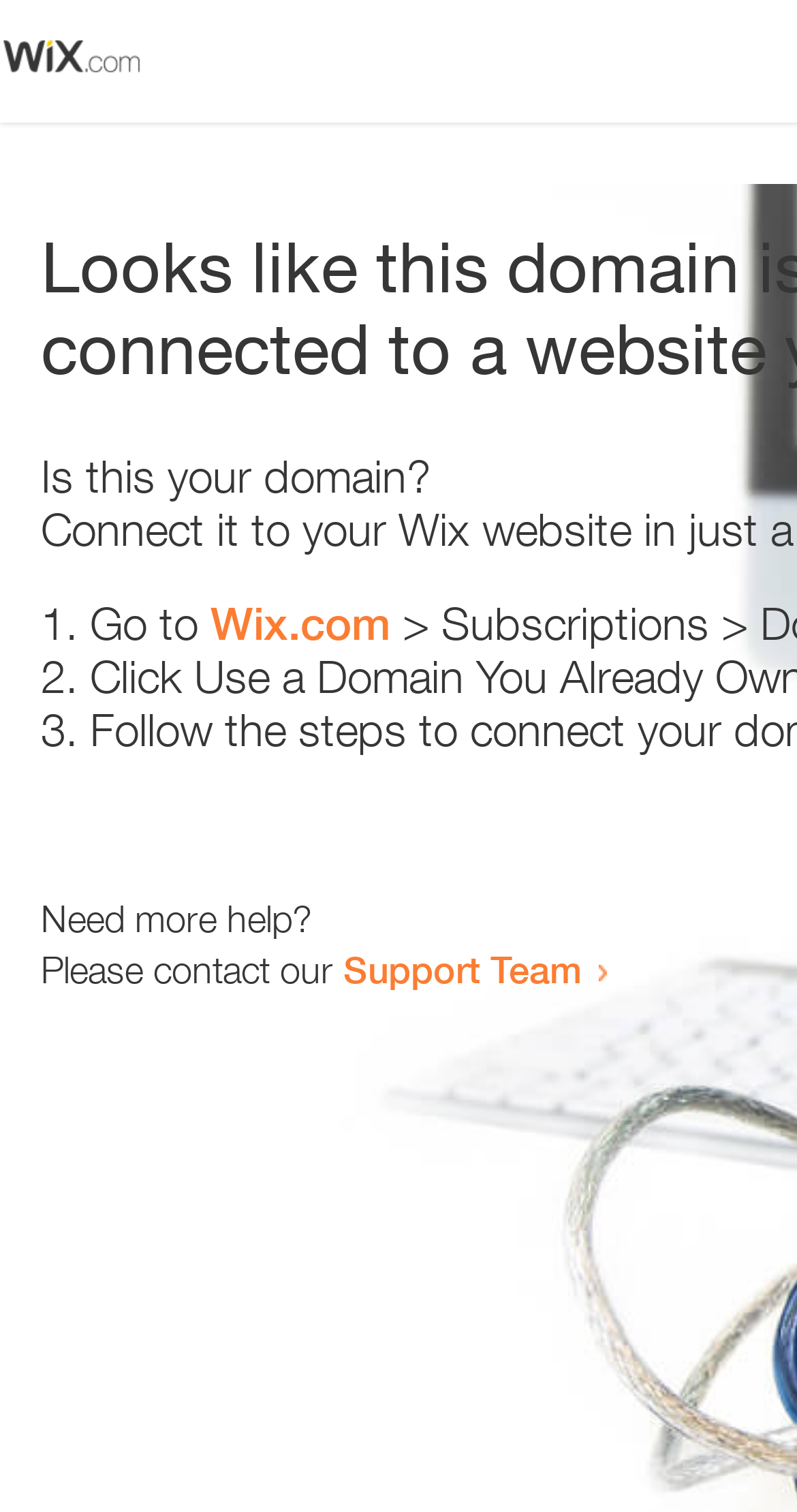What is the domain being referred to?
Based on the screenshot, answer the question with a single word or phrase.

Wix.com